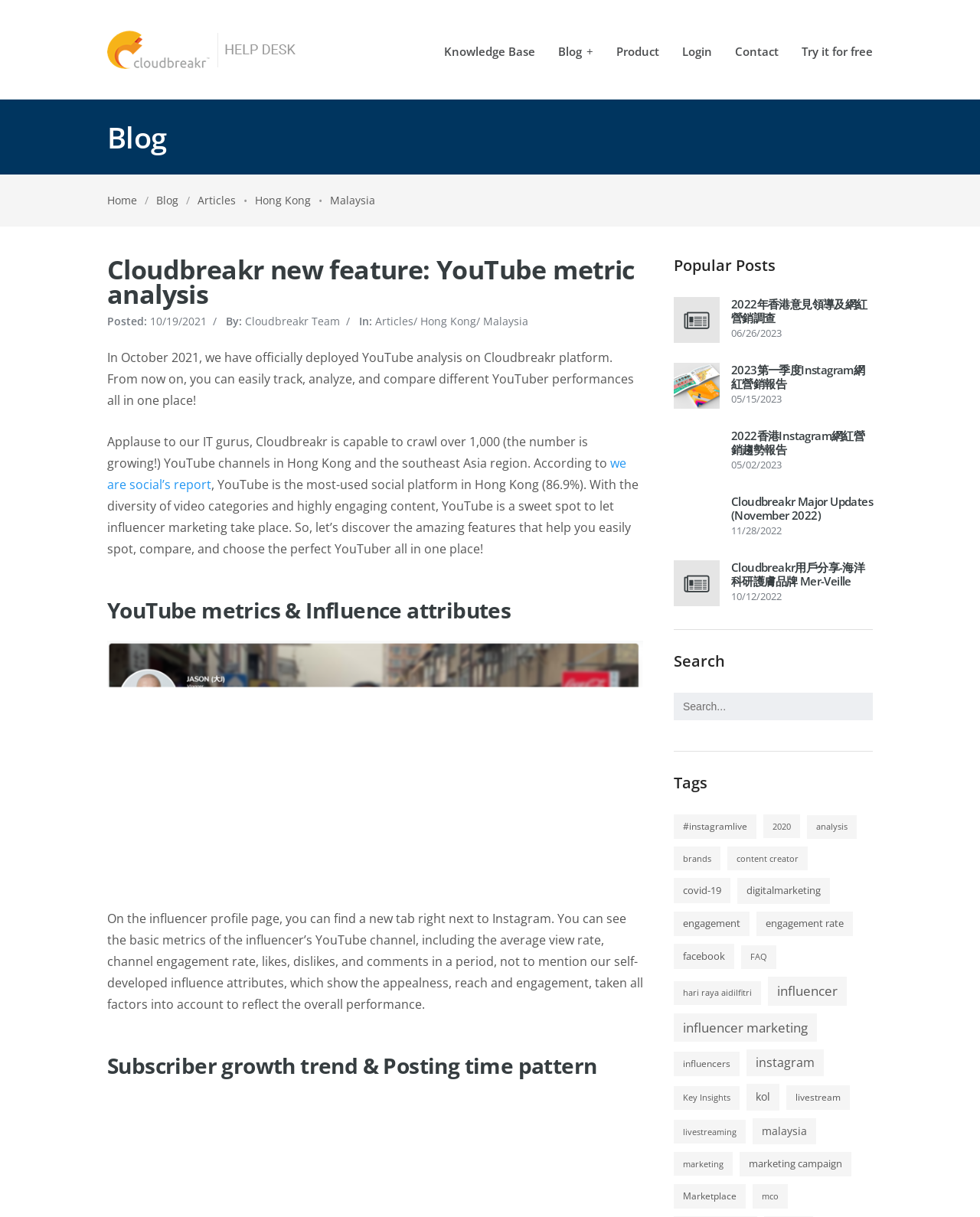What is the social platform that is the most-used in Hong Kong?
Using the image, provide a concise answer in one word or a short phrase.

YouTube